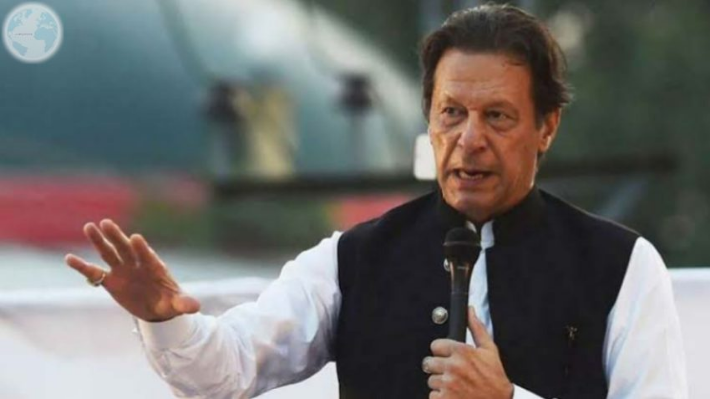Answer briefly with one word or phrase:
What is the background of the image?

Blurred public gathering